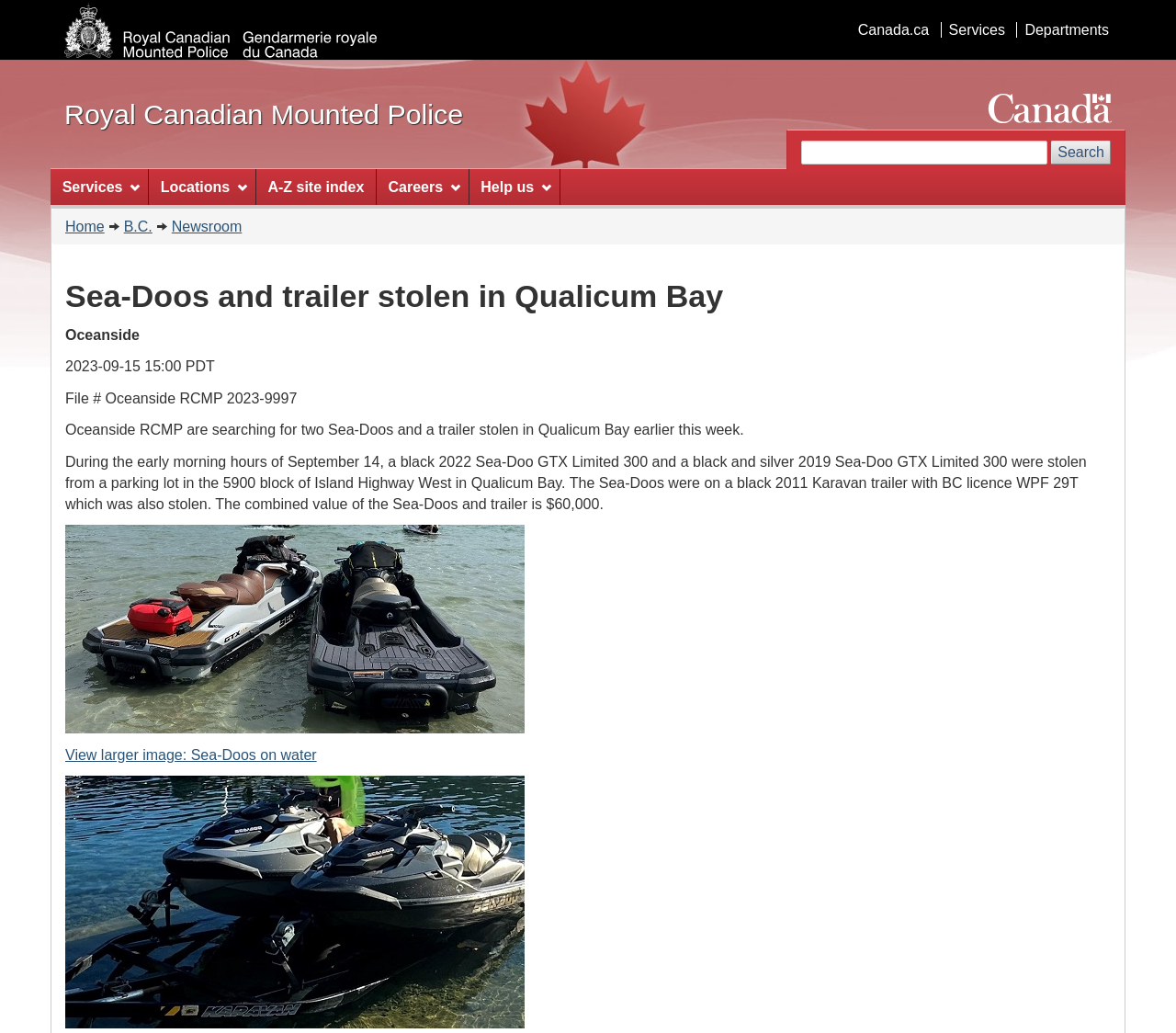Locate the bounding box coordinates of the segment that needs to be clicked to meet this instruction: "Search website".

[0.681, 0.137, 0.945, 0.16]